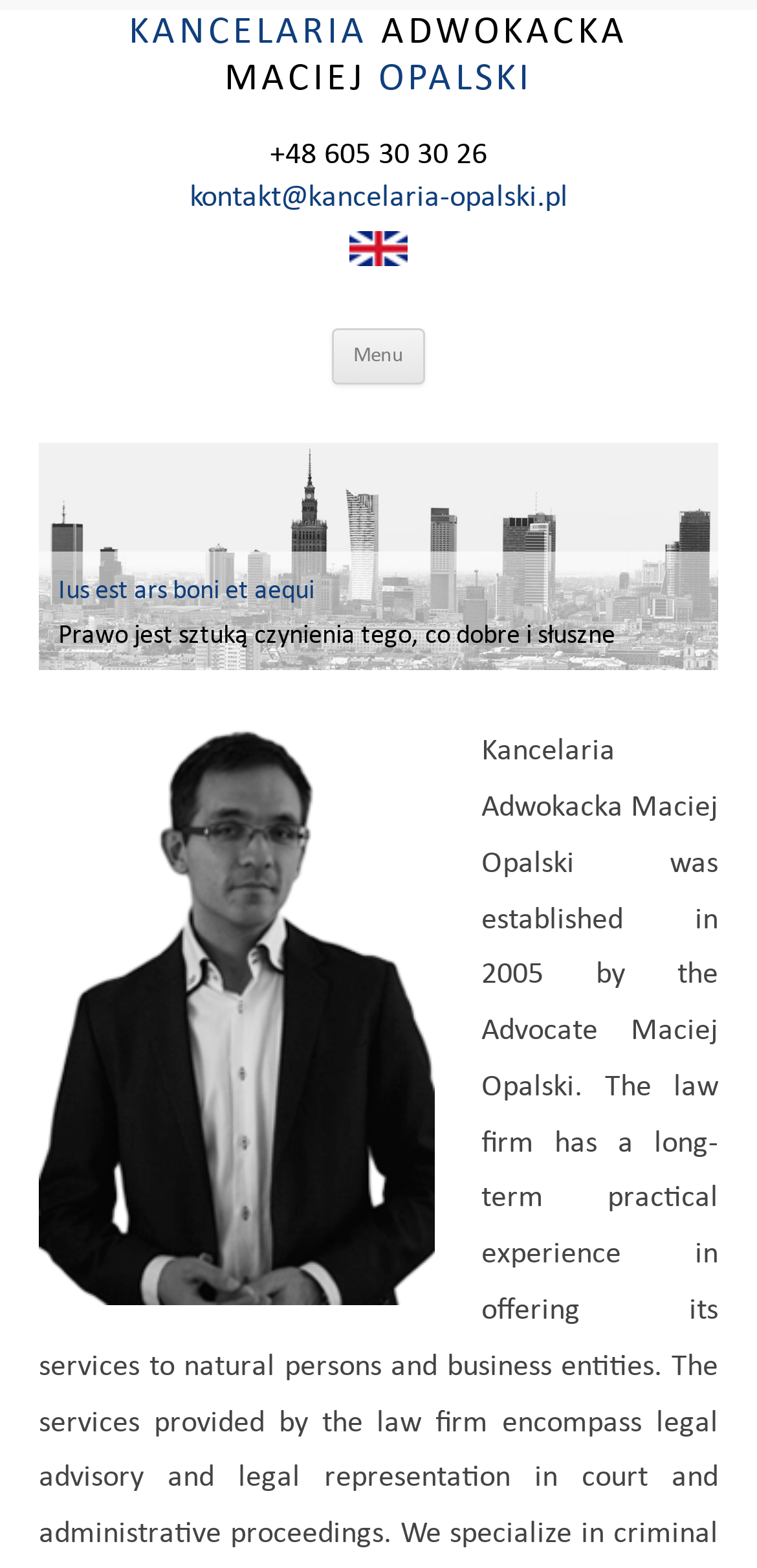Extract the primary headline from the webpage and present its text.

KANCELARIA ADWOKACKA
MACIEJ OPALSKI